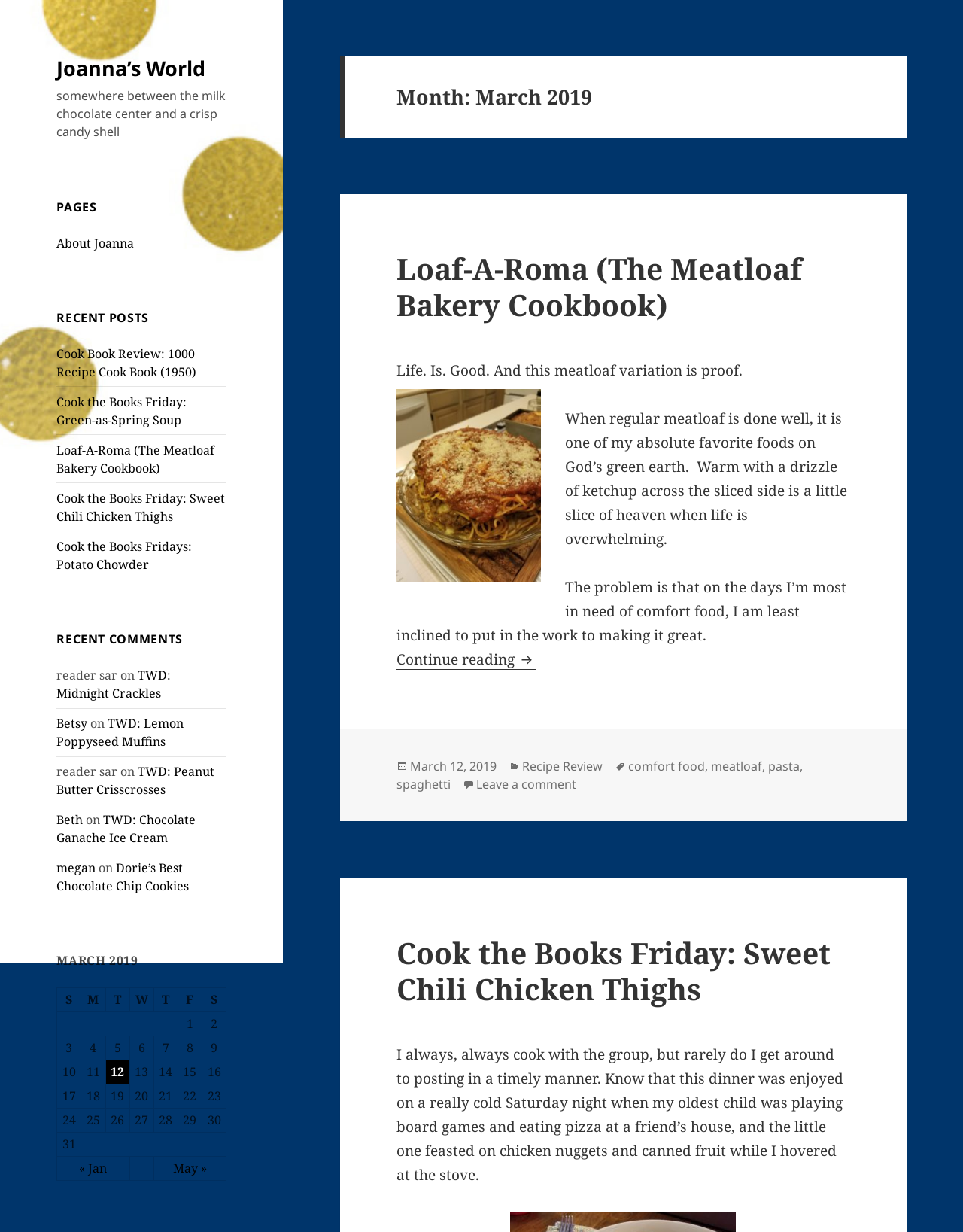Mark the bounding box of the element that matches the following description: "TWD: Lemon Poppyseed Muffins".

[0.059, 0.58, 0.191, 0.609]